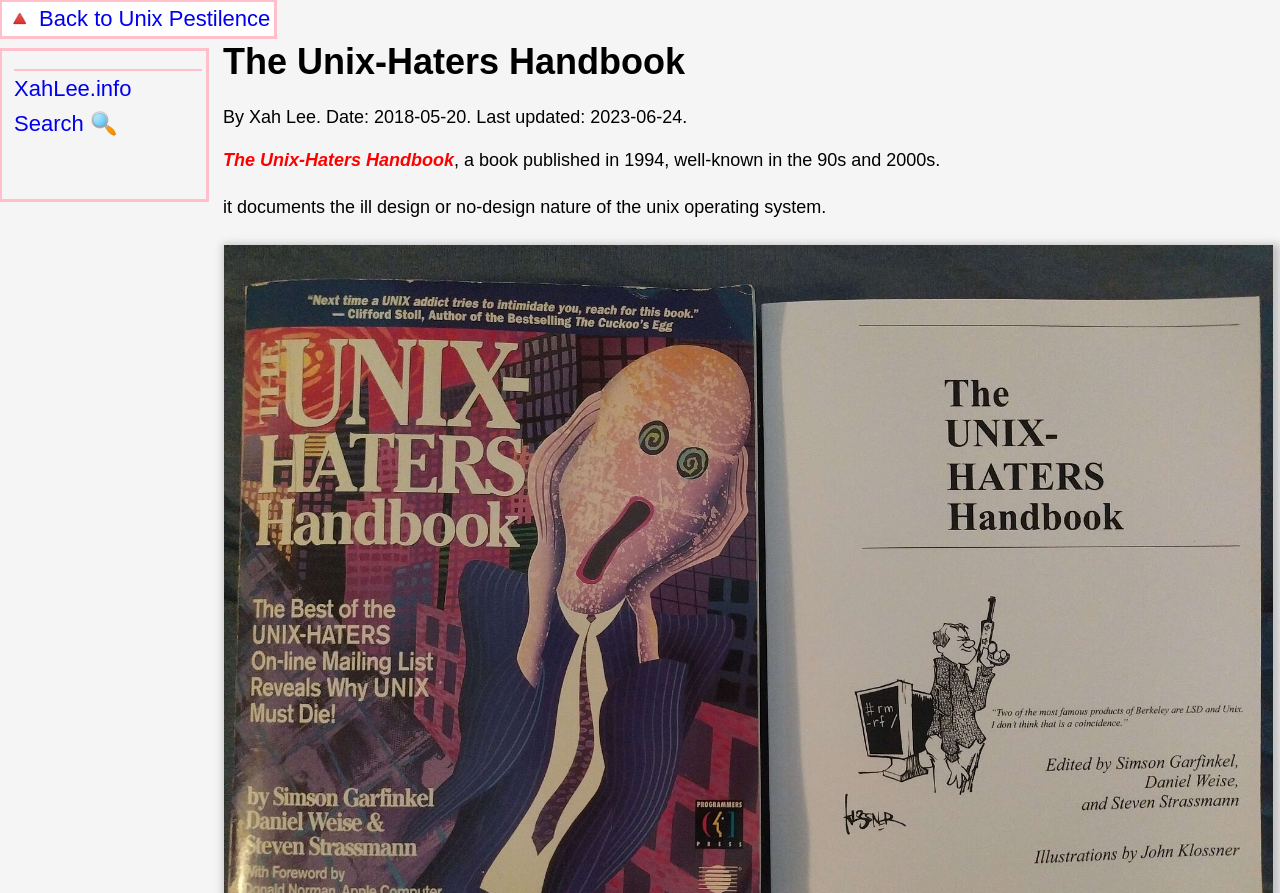Please answer the following question using a single word or phrase: 
What is the name of the website's search function?

XahLee.info Search